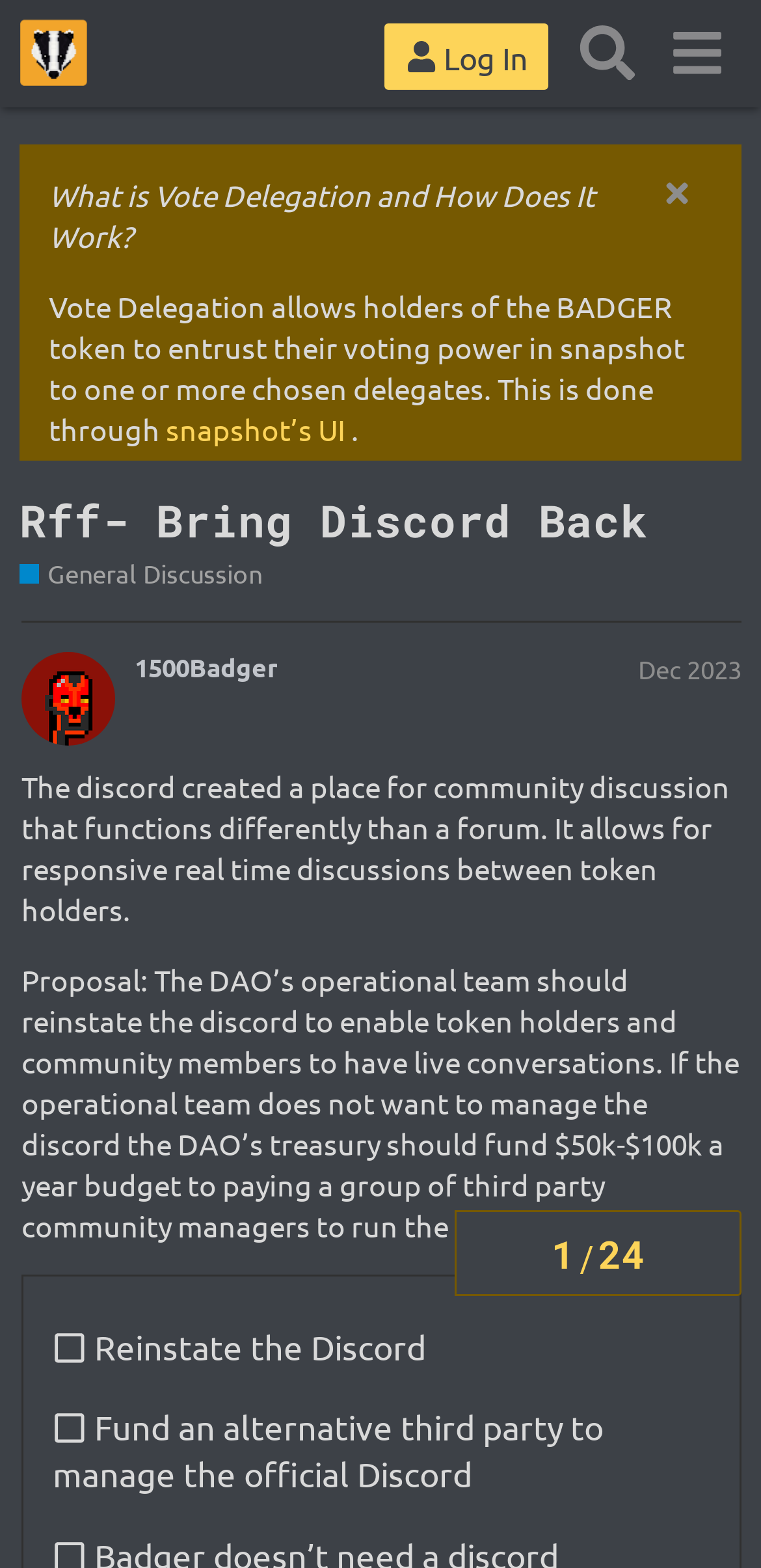Identify the bounding box coordinates of the area that should be clicked in order to complete the given instruction: "explore art". The bounding box coordinates should be four float numbers between 0 and 1, i.e., [left, top, right, bottom].

None